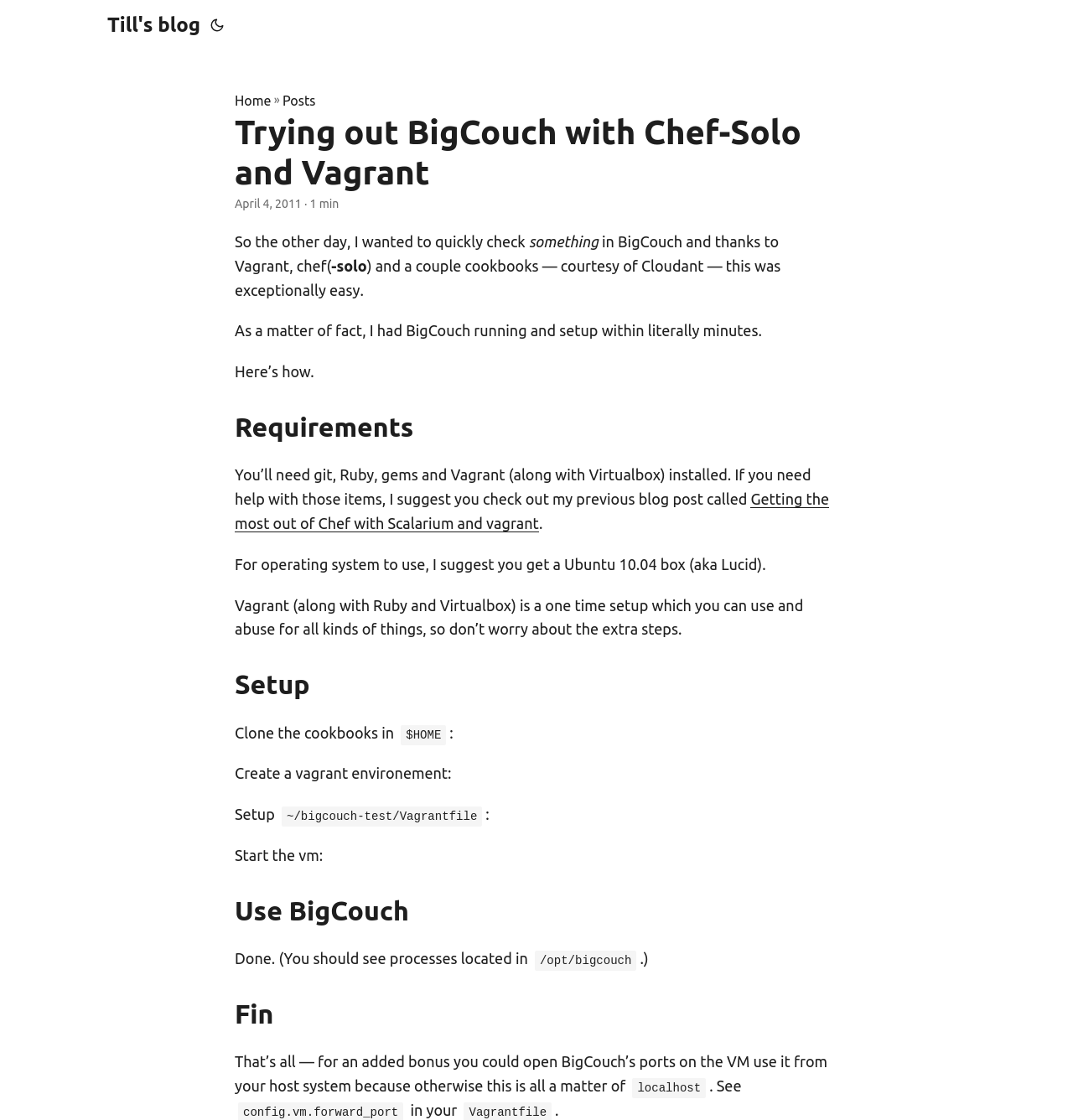Identify the bounding box of the UI component described as: "title="(Alt + T)"".

[0.193, 0.0, 0.212, 0.045]